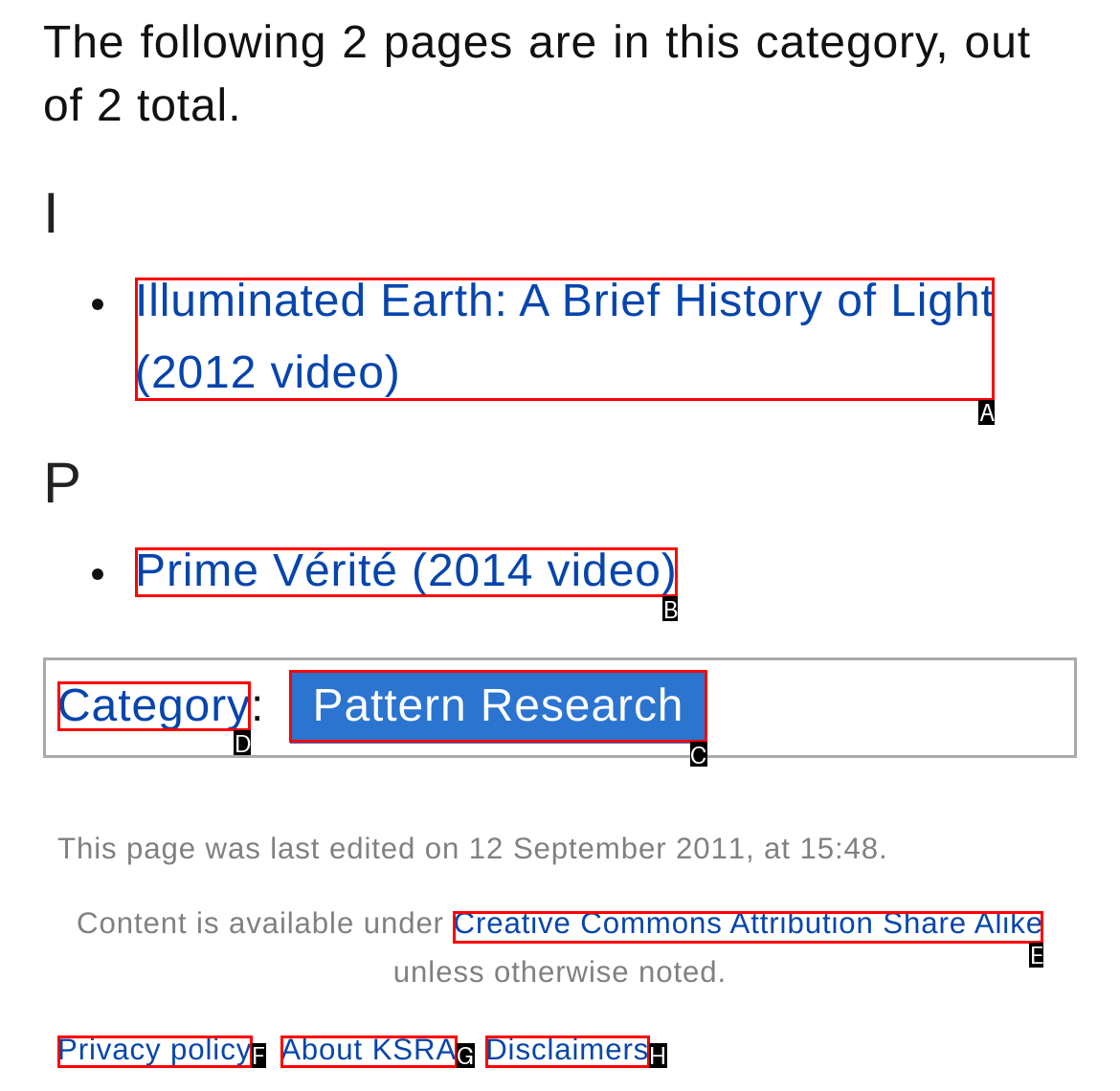Tell me which one HTML element I should click to complete the following task: view the video 'Illuminated Earth: A Brief History of Light' Answer with the option's letter from the given choices directly.

A